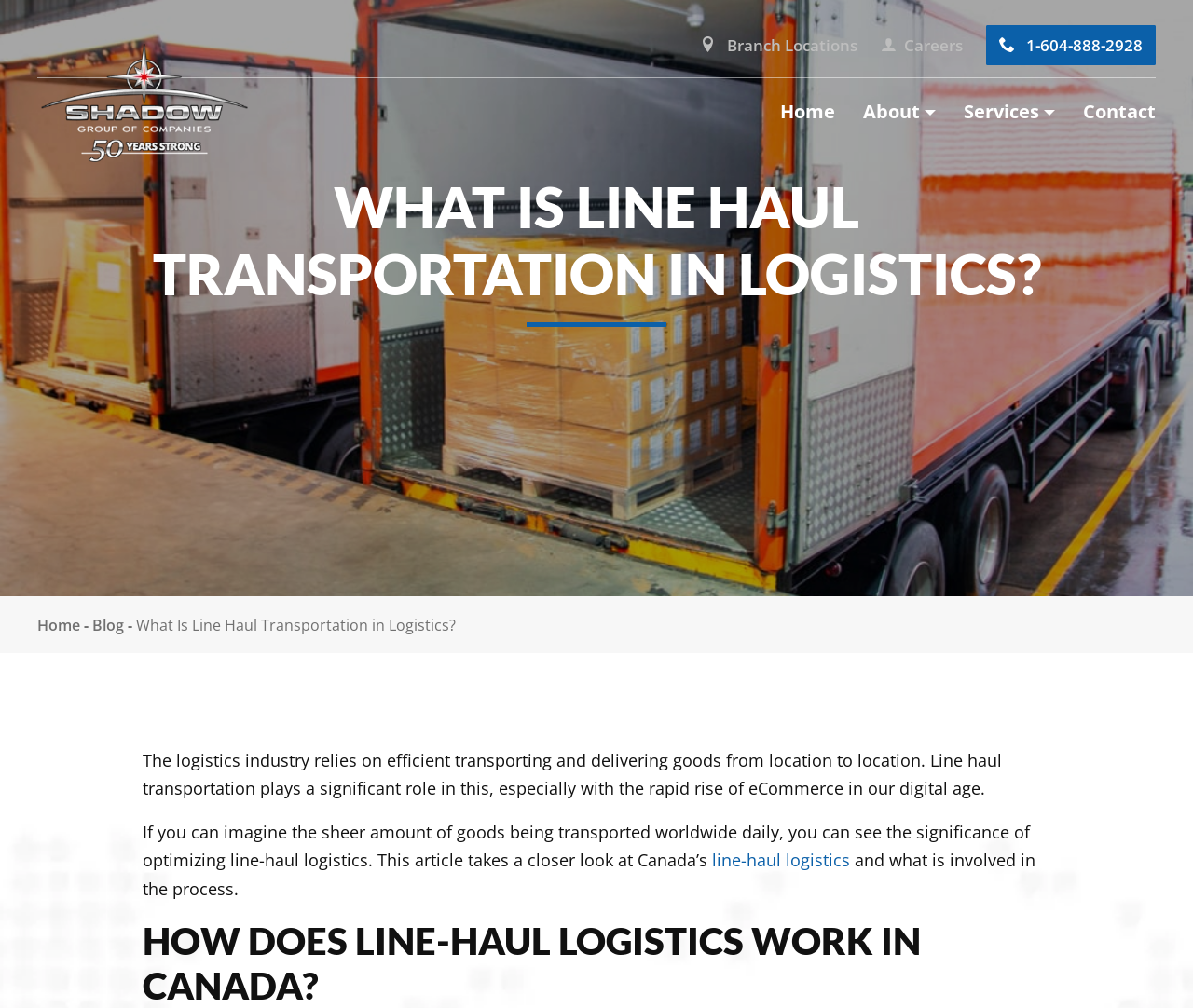Identify the coordinates of the bounding box for the element described below: "Blog". Return the coordinates as four float numbers between 0 and 1: [left, top, right, bottom].

[0.077, 0.61, 0.104, 0.63]